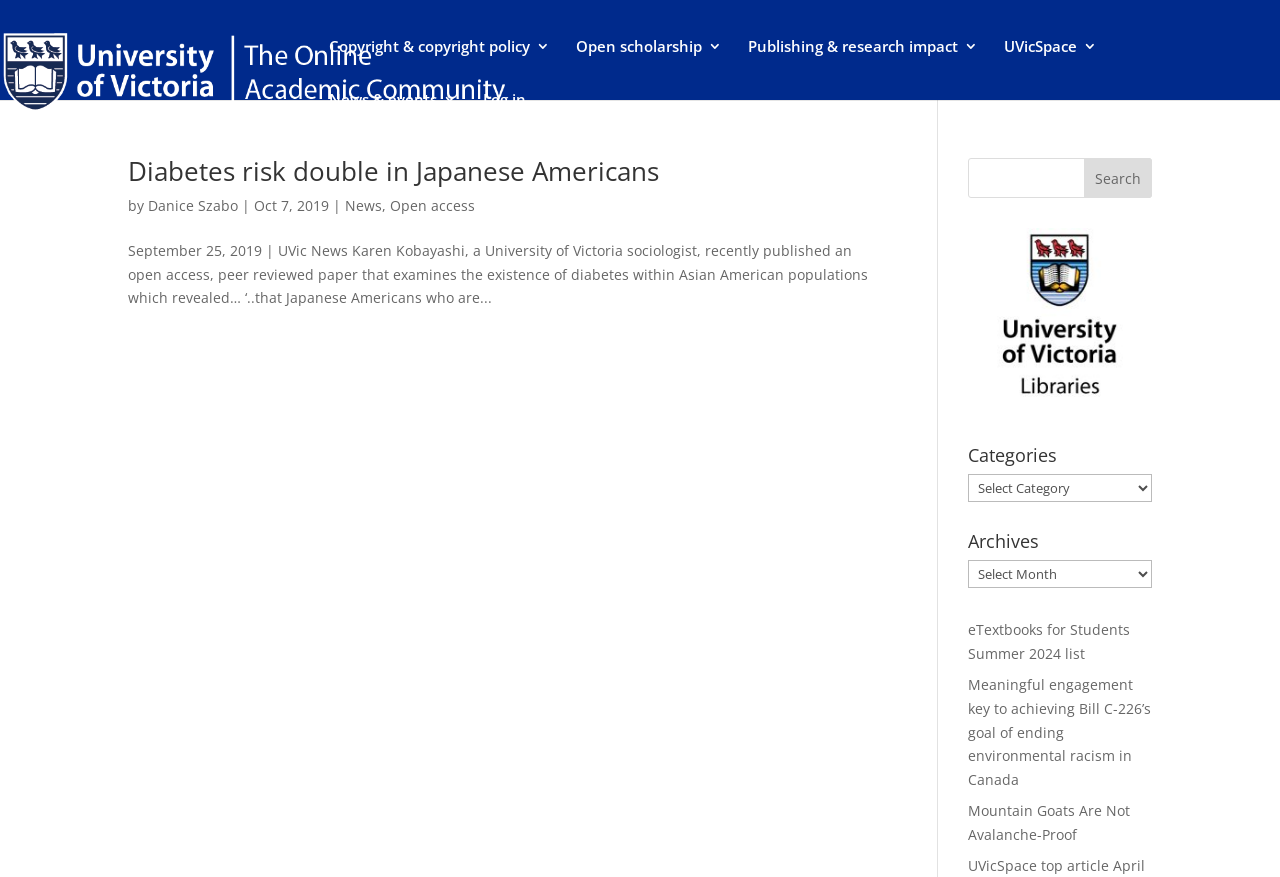Find the bounding box coordinates of the clickable region needed to perform the following instruction: "View the article about eTextbooks for Students Summer 2024 list". The coordinates should be provided as four float numbers between 0 and 1, i.e., [left, top, right, bottom].

[0.756, 0.707, 0.883, 0.756]